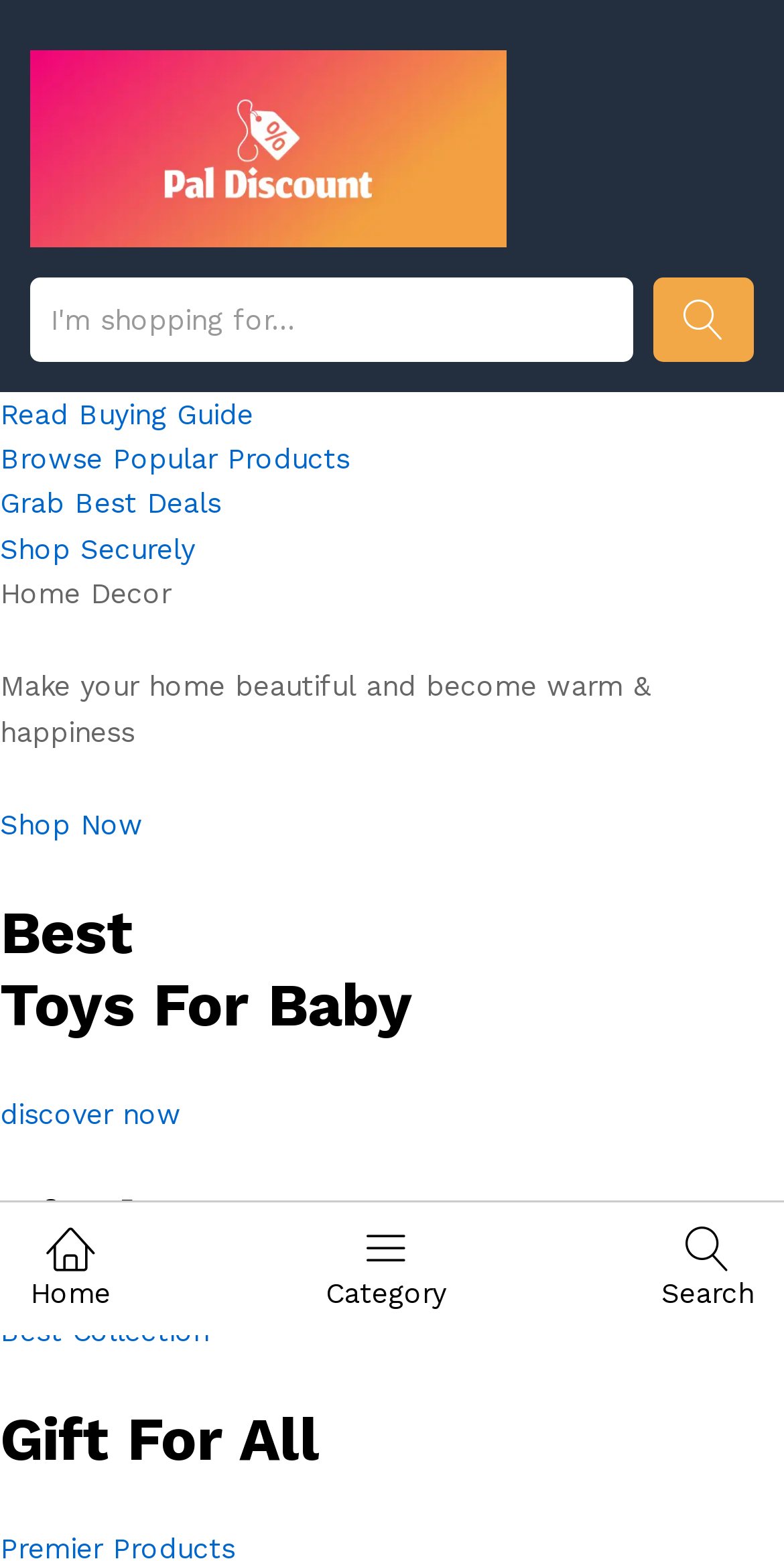What is the theme of the 'Home Decor' section?
From the details in the image, answer the question comprehensively.

The static text next to the 'Home Decor' heading says 'Make your home beautiful and become warm & happiness'. This suggests that the theme of the 'Home Decor' section is to provide products that make homes beautiful and warm.